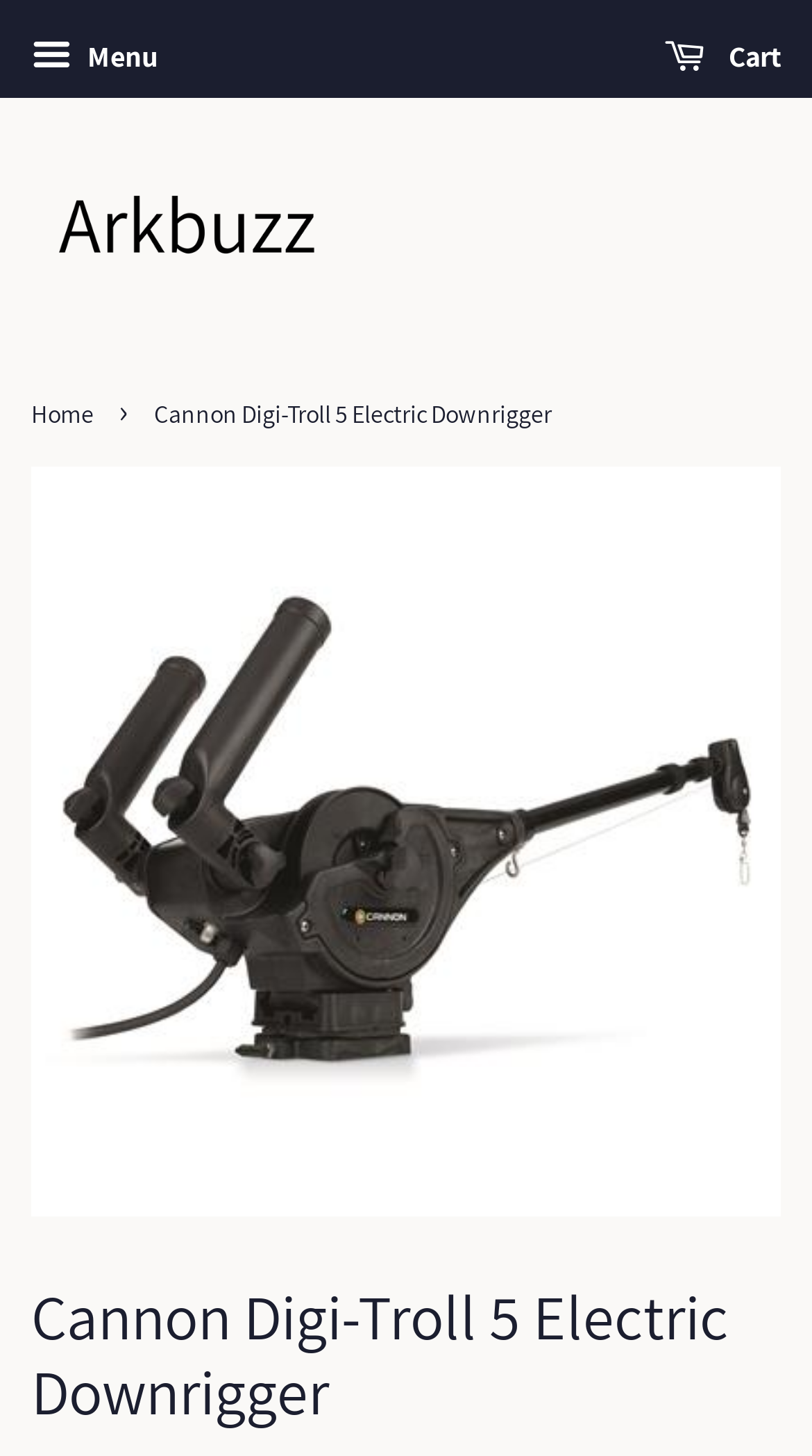Provide a single word or phrase to answer the given question: 
What is the name of the product?

Cannon Digi-Troll 5 Electric Downrigger